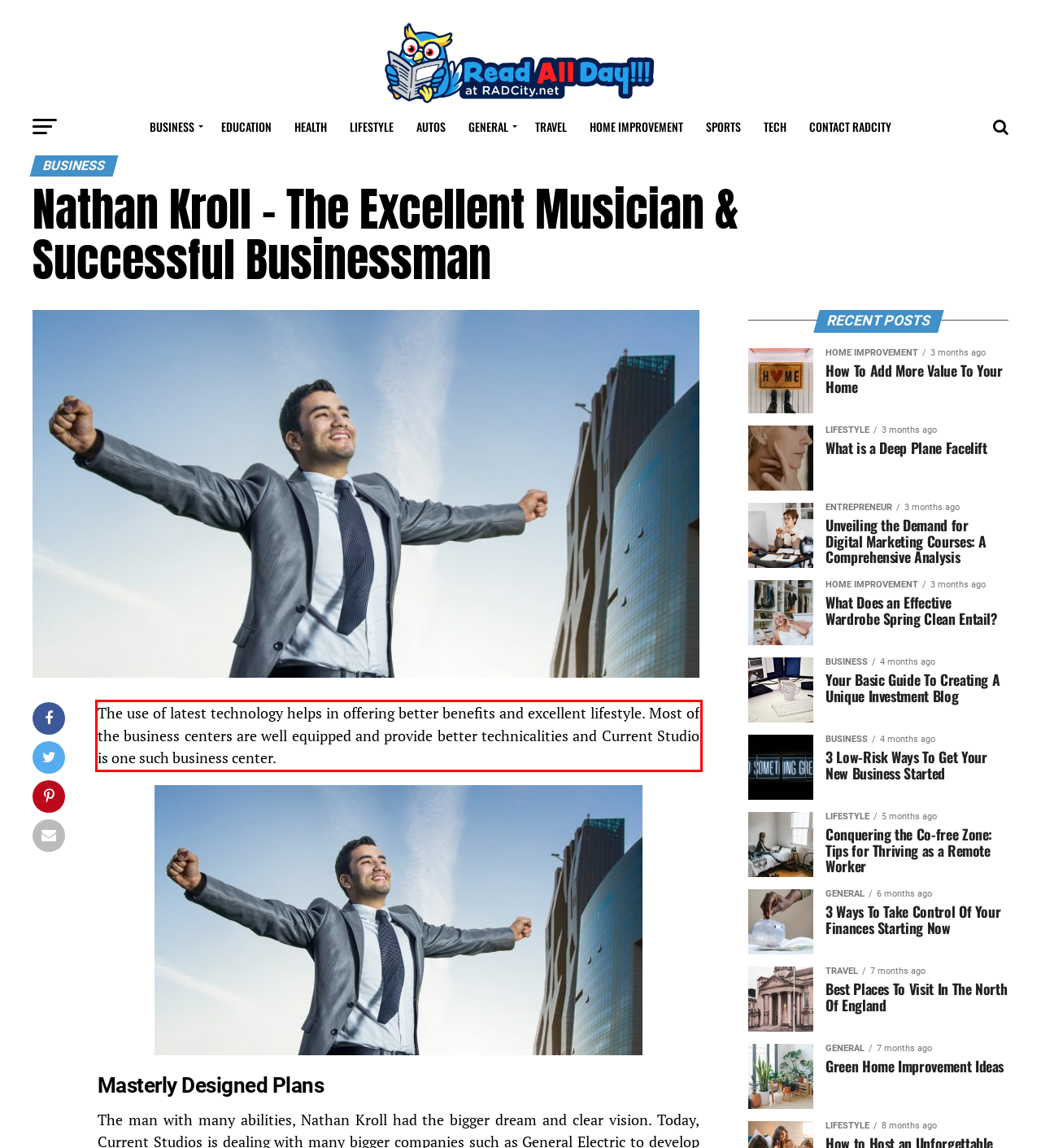Examine the screenshot of the webpage, locate the red bounding box, and generate the text contained within it.

The use of latest technology helps in offering better benefits and excellent lifestyle. Most of the business centers are well equipped and provide better technicalities and Current Studio is one such business center.